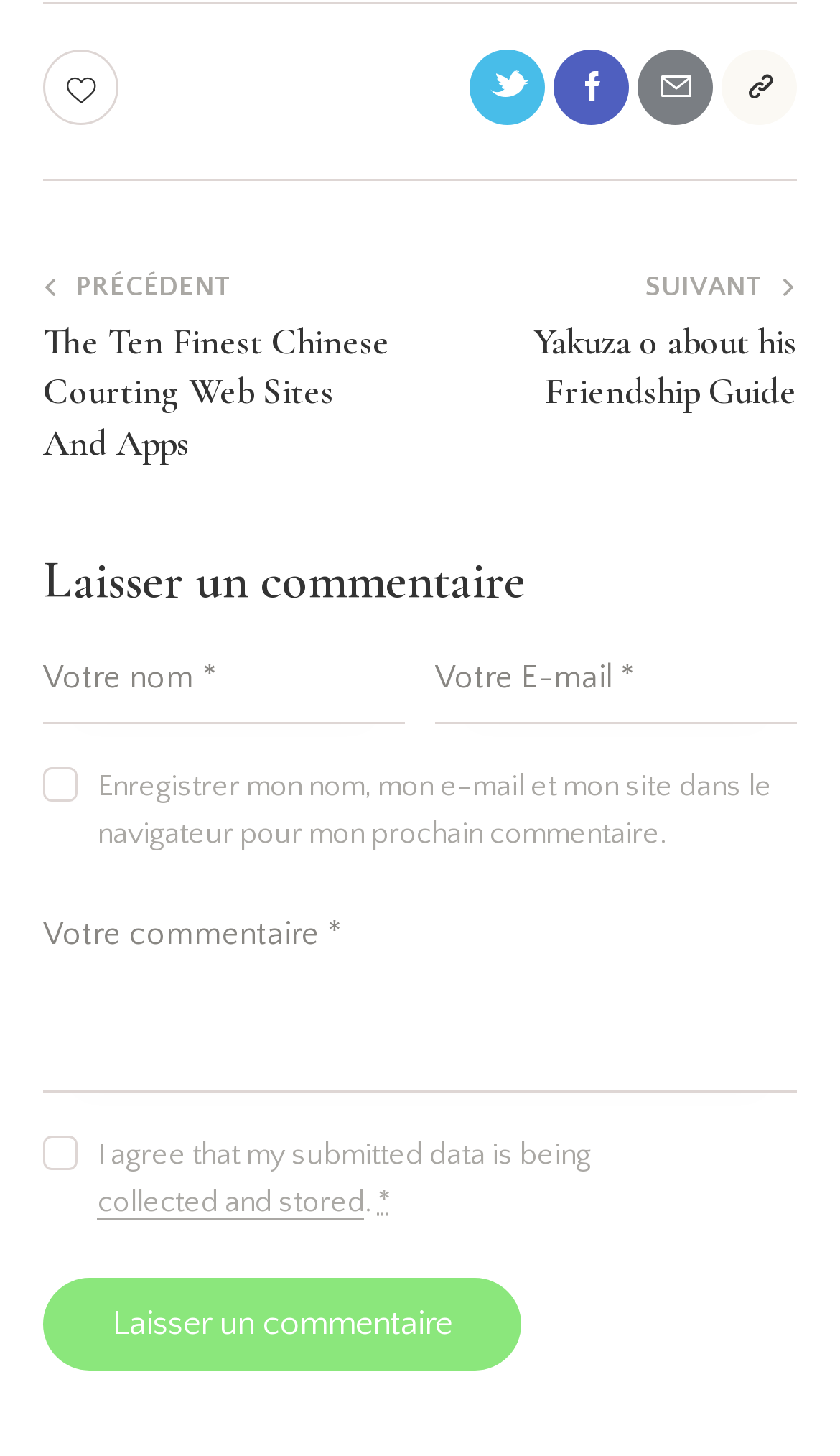Identify the bounding box coordinates of the clickable section necessary to follow the following instruction: "Read the article about Yakuza 0 friendship guide". The coordinates should be presented as four float numbers from 0 to 1, i.e., [left, top, right, bottom].

[0.521, 0.217, 0.949, 0.287]